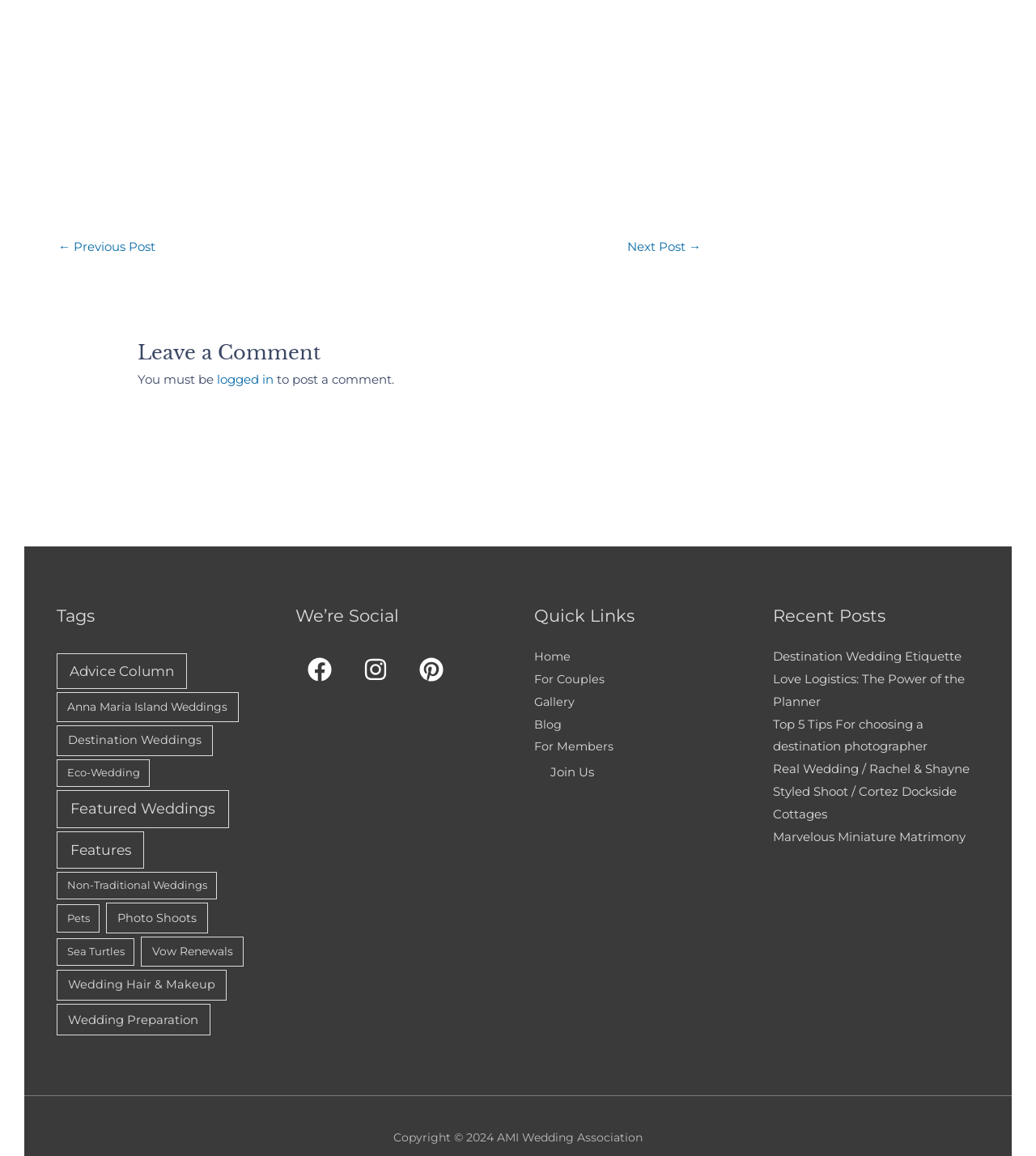Determine the bounding box coordinates of the clickable region to execute the instruction: "Click on the 'logged in' link". The coordinates should be four float numbers between 0 and 1, denoted as [left, top, right, bottom].

[0.209, 0.322, 0.264, 0.335]